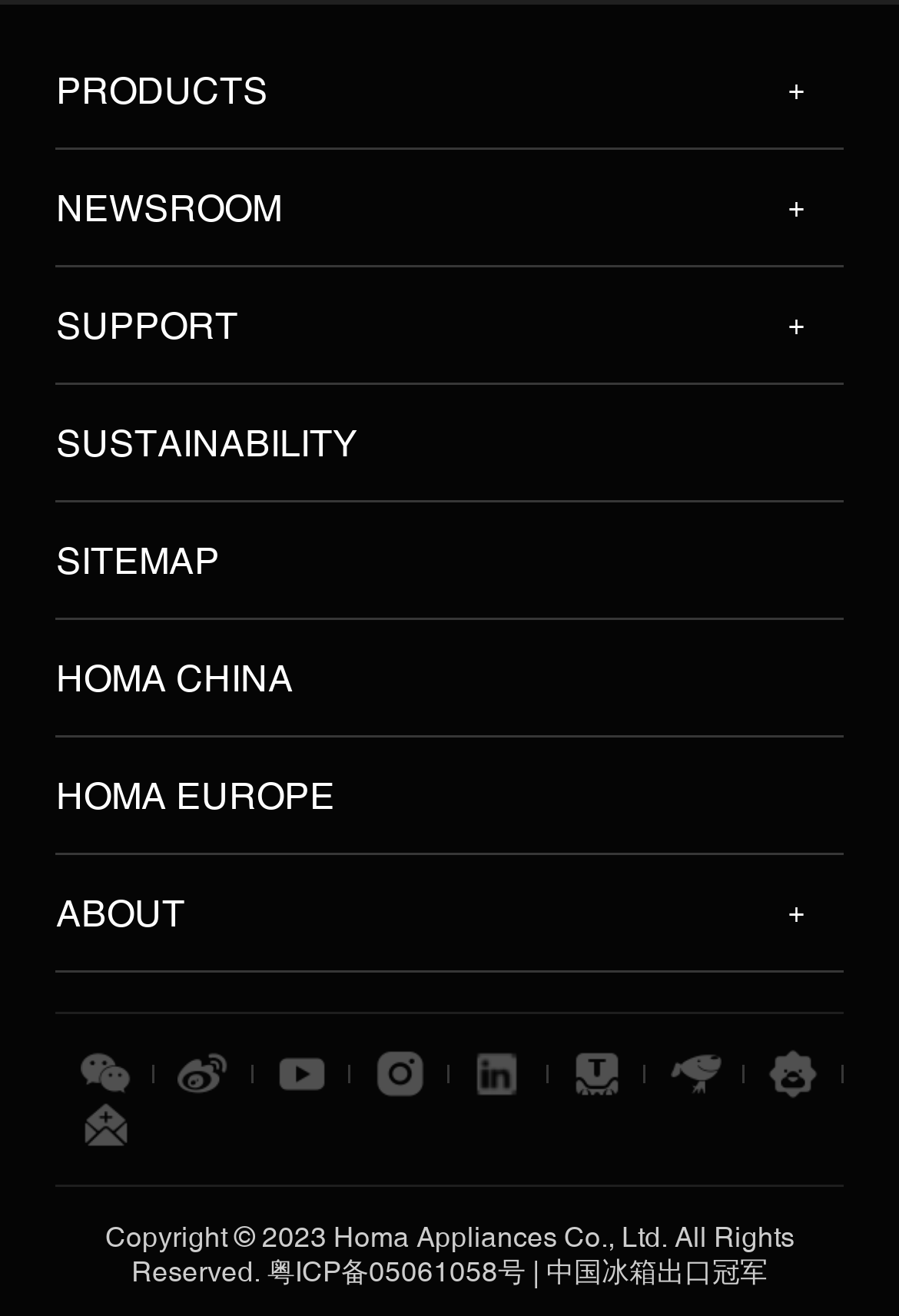Can you find the bounding box coordinates for the element that needs to be clicked to execute this instruction: "Click on SUSTAINABILITY"? The coordinates should be given as four float numbers between 0 and 1, i.e., [left, top, right, bottom].

[0.062, 0.309, 0.398, 0.362]